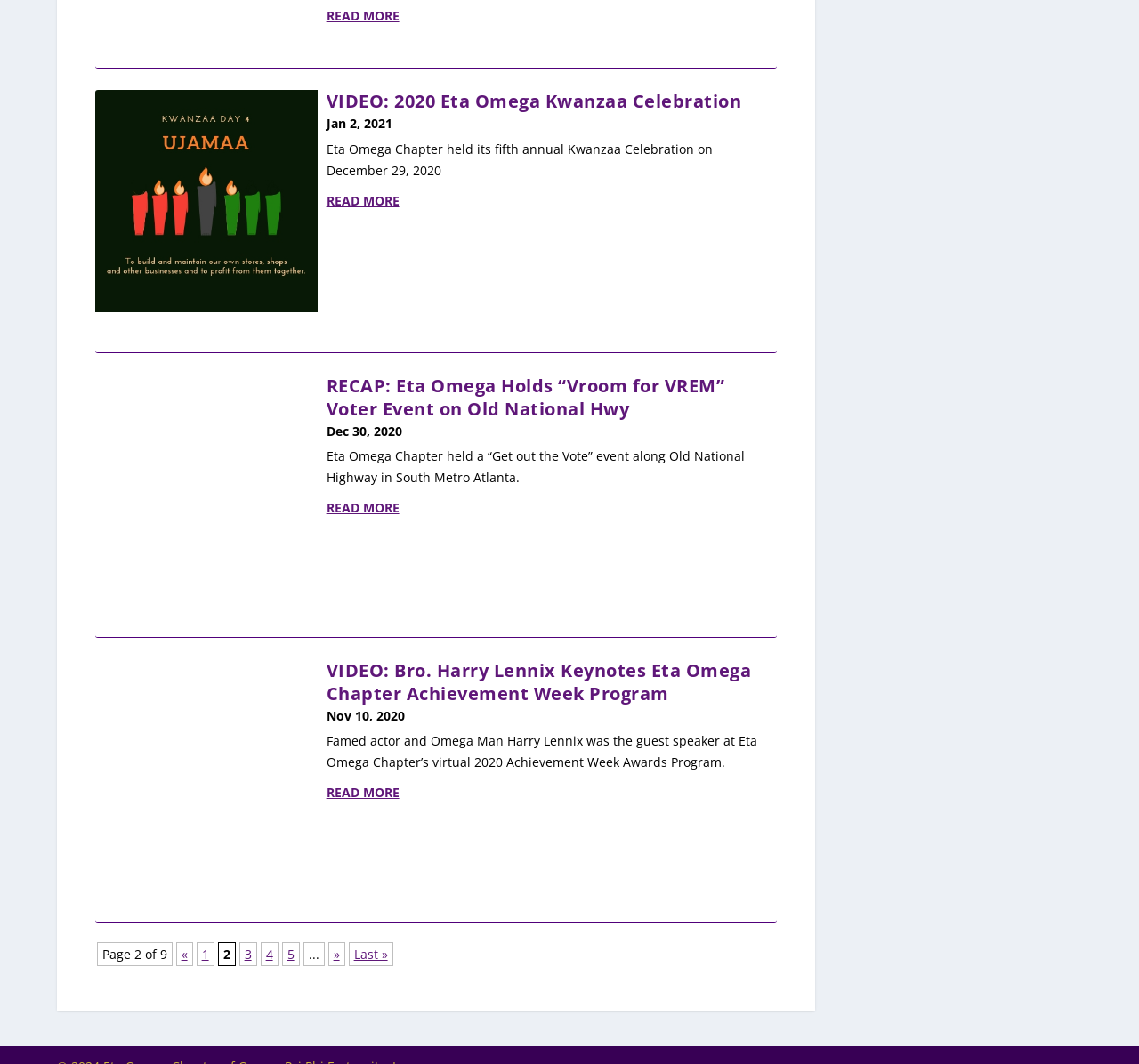Pinpoint the bounding box coordinates of the area that must be clicked to complete this instruction: "Go to the next page".

[0.288, 0.874, 0.303, 0.896]